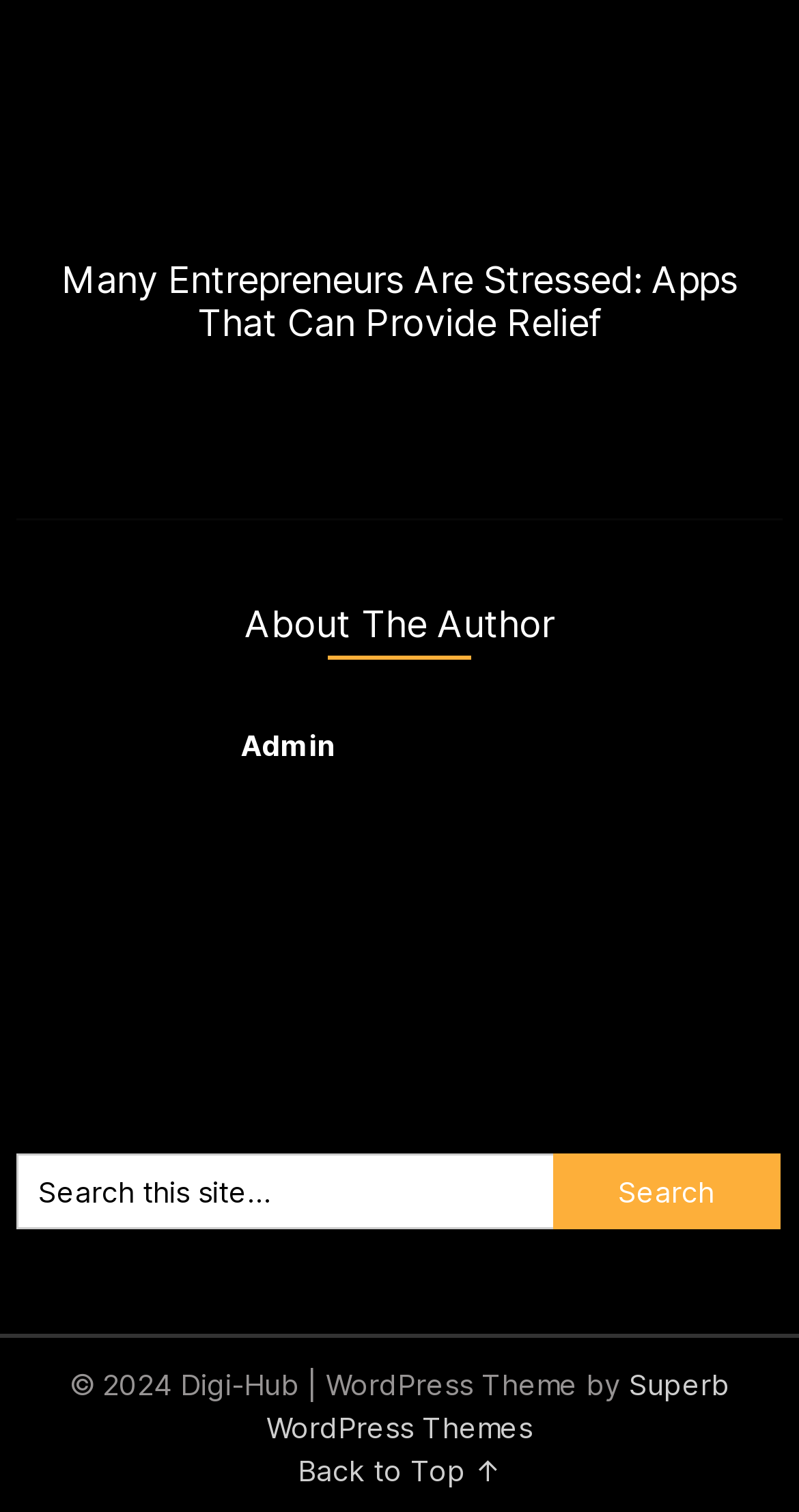What is the function of the 'Back to Top ↑' link?
Based on the image, respond with a single word or phrase.

Go back to top